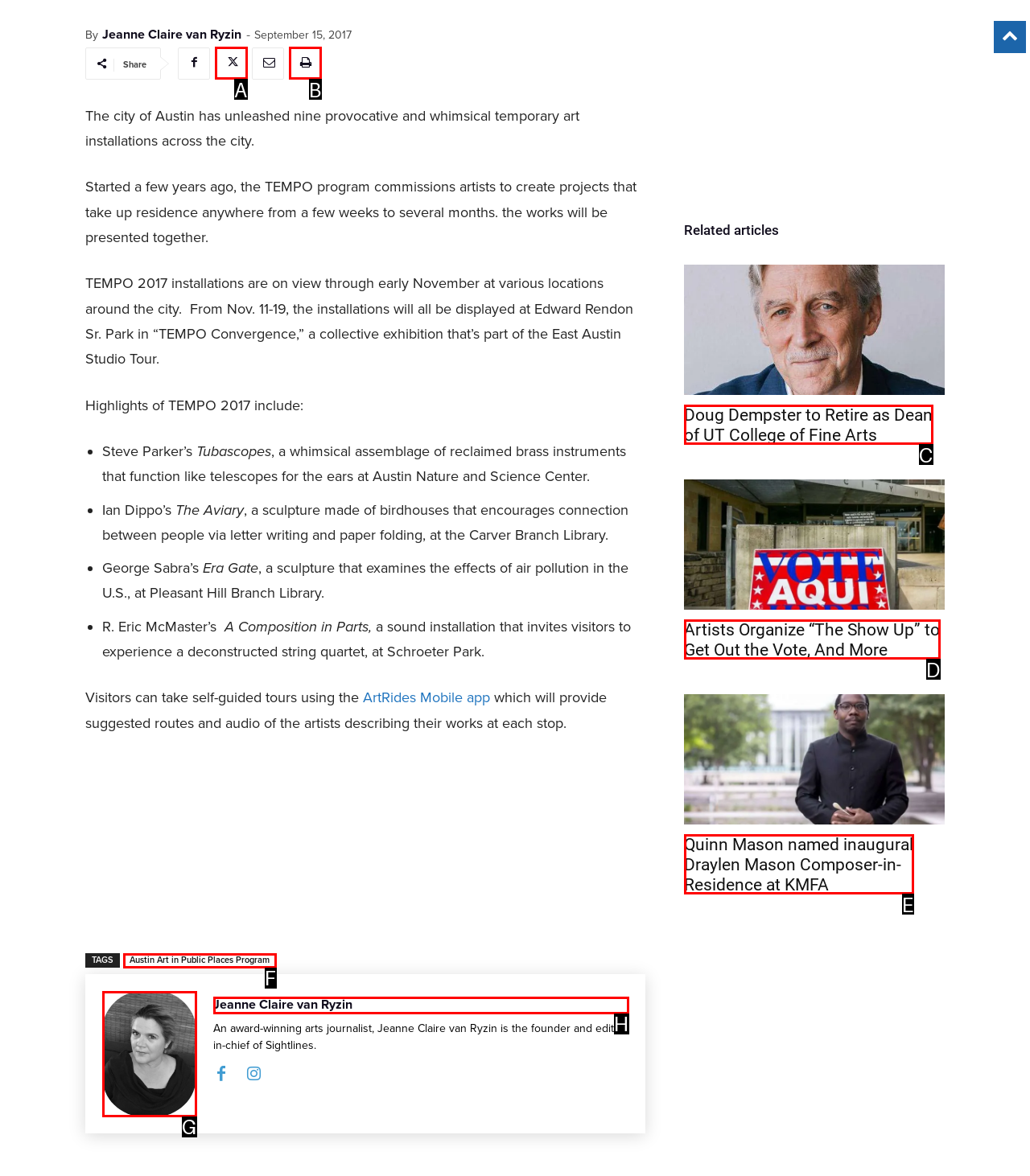From the options presented, which lettered element matches this description: parent_node: Jeanne Claire van Ryzin
Reply solely with the letter of the matching option.

G